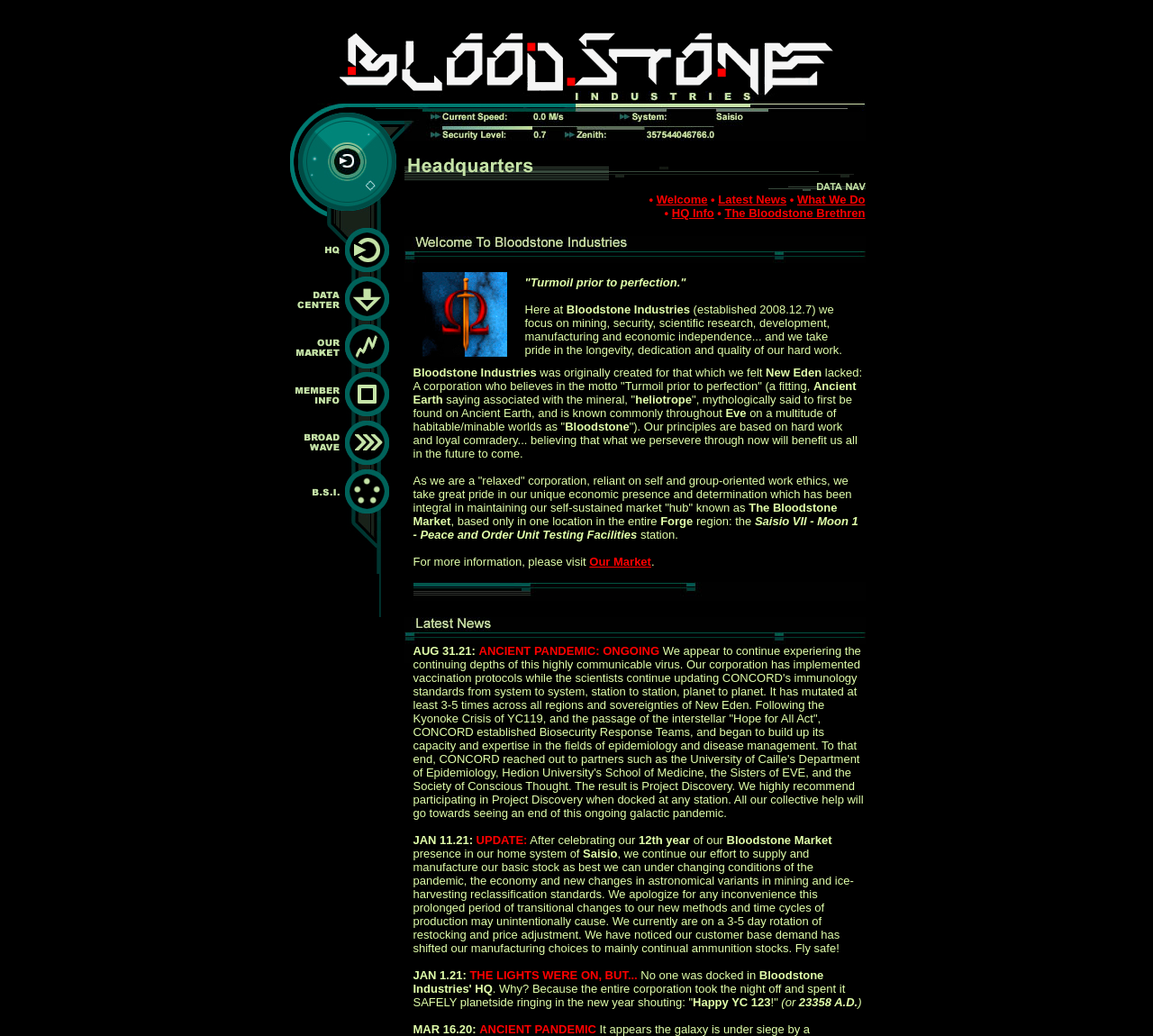Please identify the bounding box coordinates of the area I need to click to accomplish the following instruction: "Send A Broadwave".

[0.25, 0.438, 0.35, 0.453]